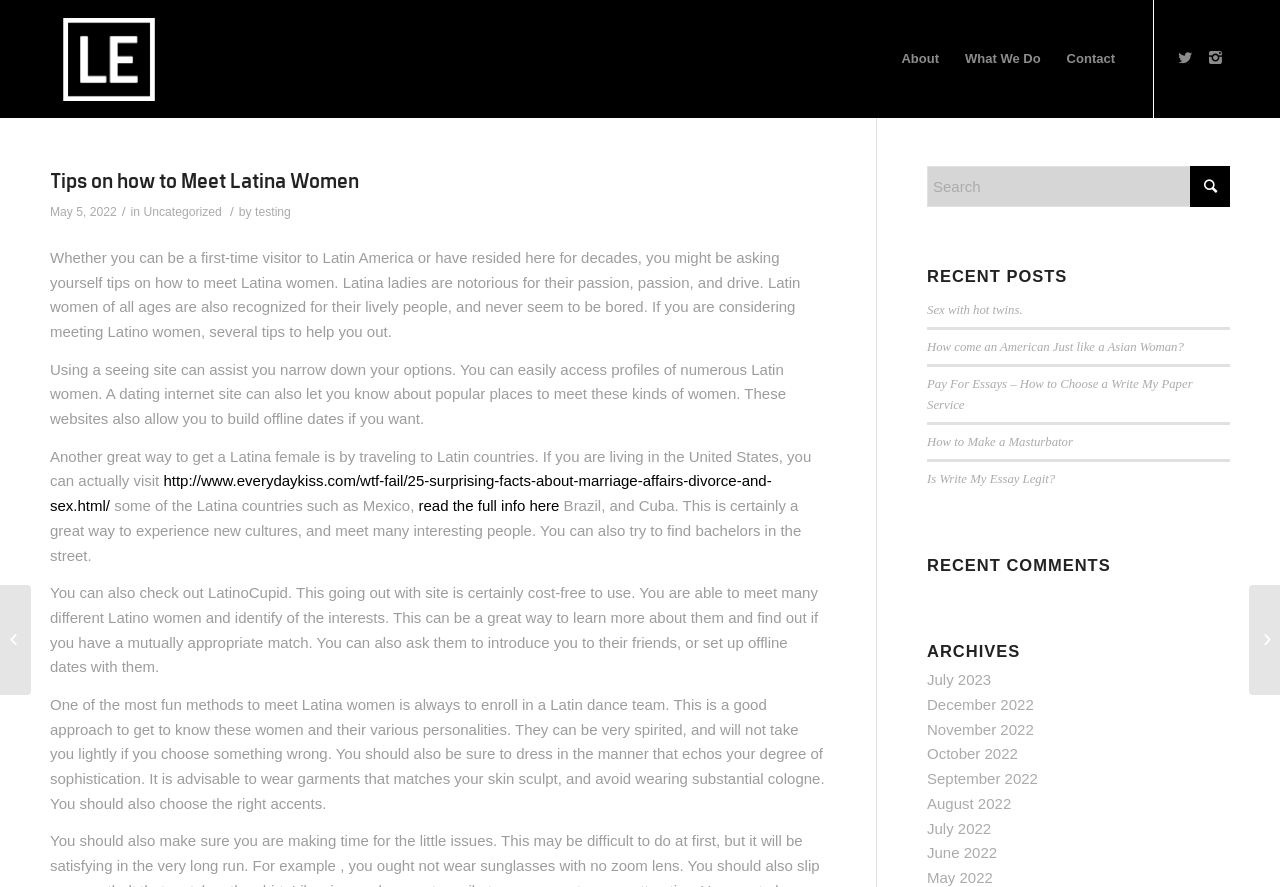Please identify the bounding box coordinates for the region that you need to click to follow this instruction: "Visit the 'Uncategorized' category".

[0.112, 0.231, 0.173, 0.247]